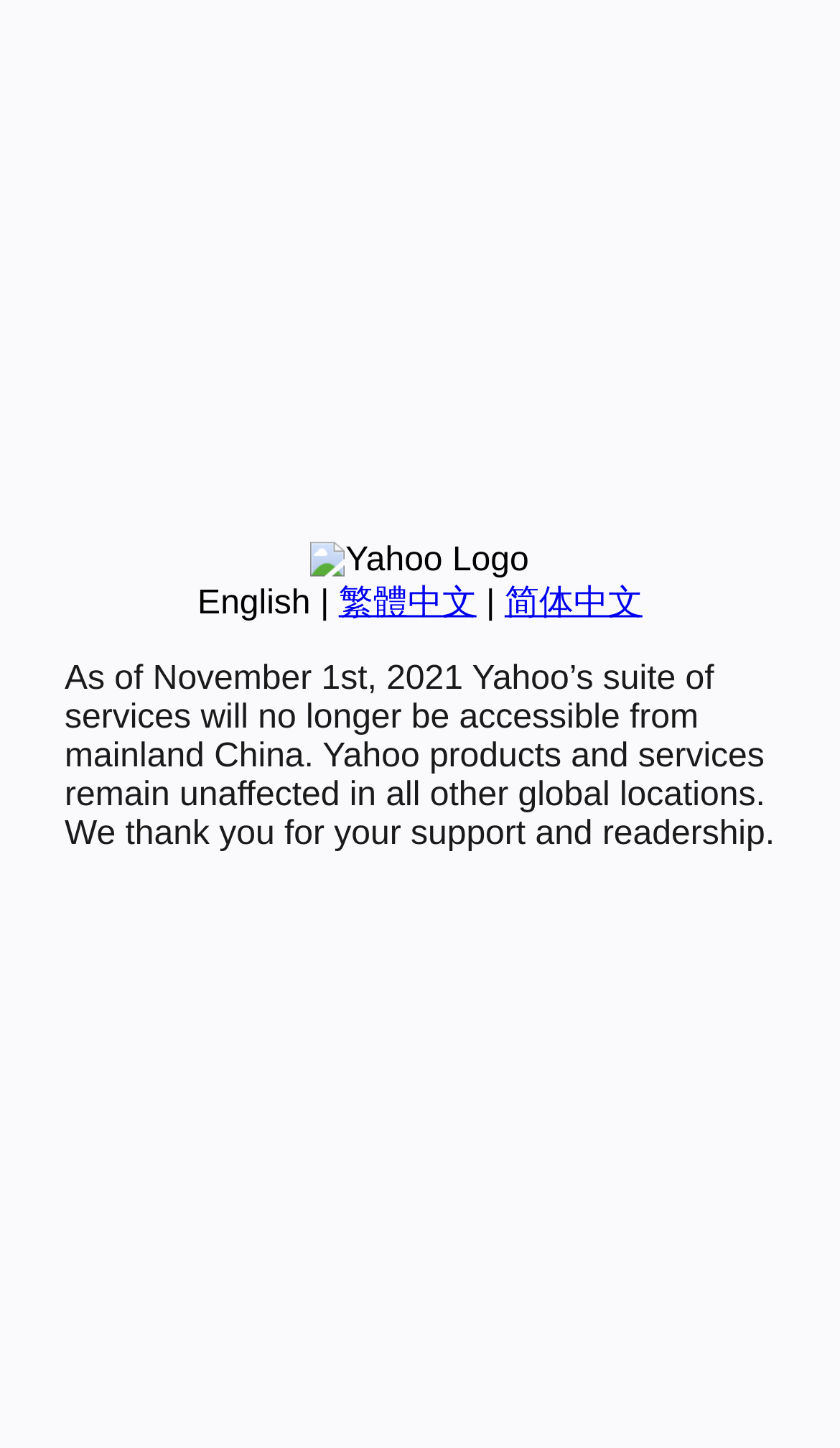Using the element description 简体中文, predict the bounding box coordinates for the UI element. Provide the coordinates in (top-left x, top-left y, bottom-right x, bottom-right y) format with values ranging from 0 to 1.

[0.601, 0.404, 0.765, 0.429]